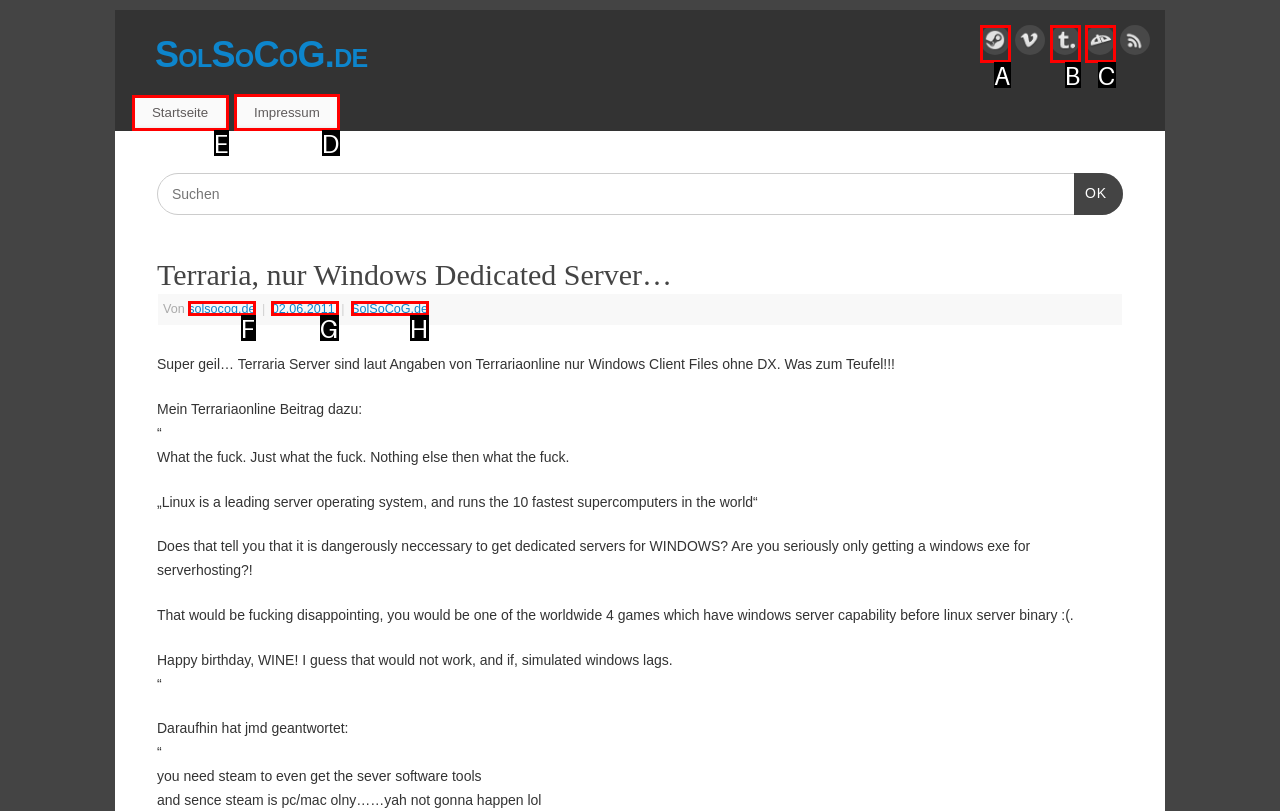Based on the choices marked in the screenshot, which letter represents the correct UI element to perform the task: View the Impressum page?

D